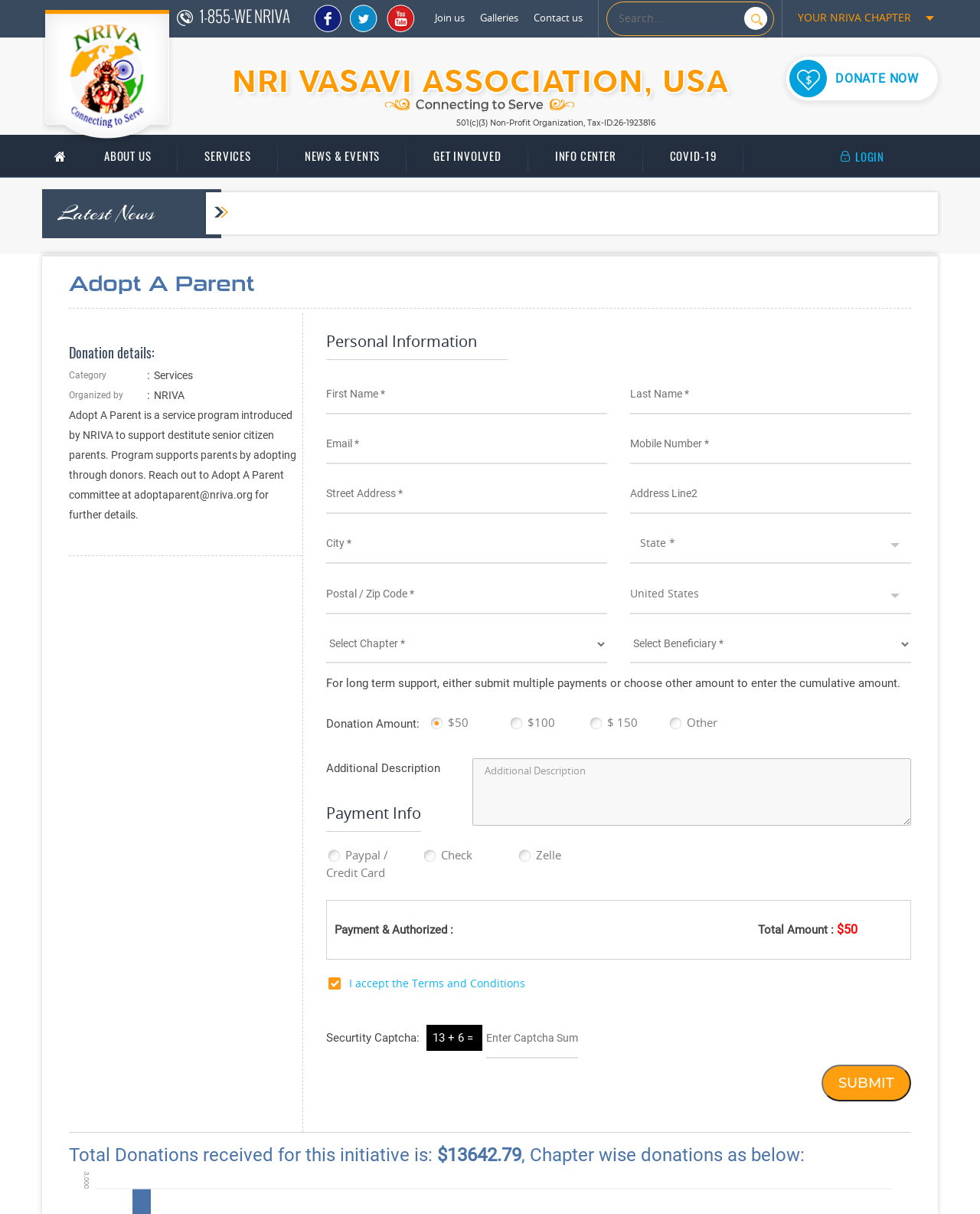Please respond to the question with a concise word or phrase:
What is the tax-ID of NRI Vasavi Association?

26-1923816